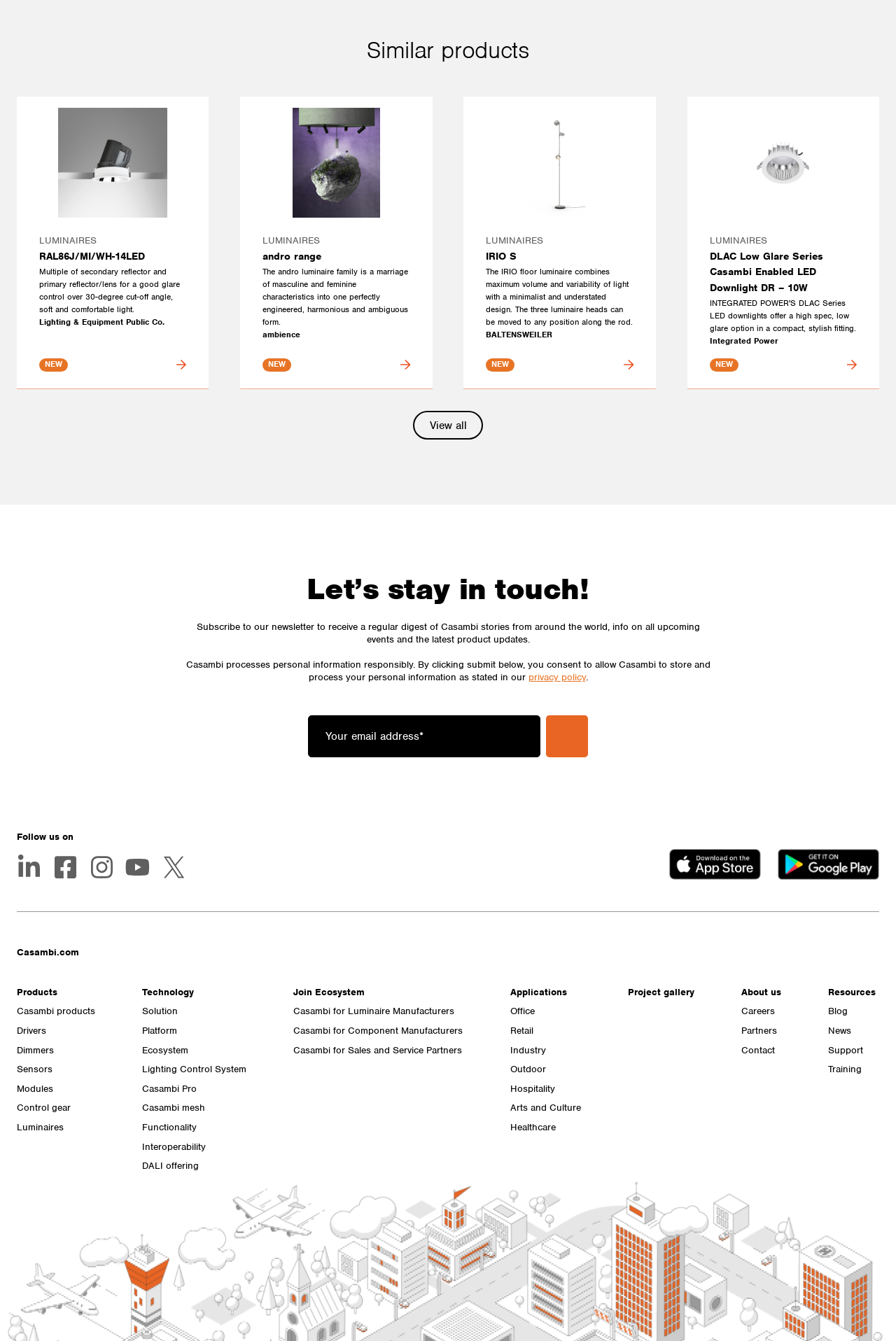Based on the image, give a detailed response to the question: How many social media platforms are listed?

I counted the number of links under the 'Follow us on' static text, and there are 5 links to social media platforms: LinkedIn, Facebook, Instagram, Youtube, and Twitter.